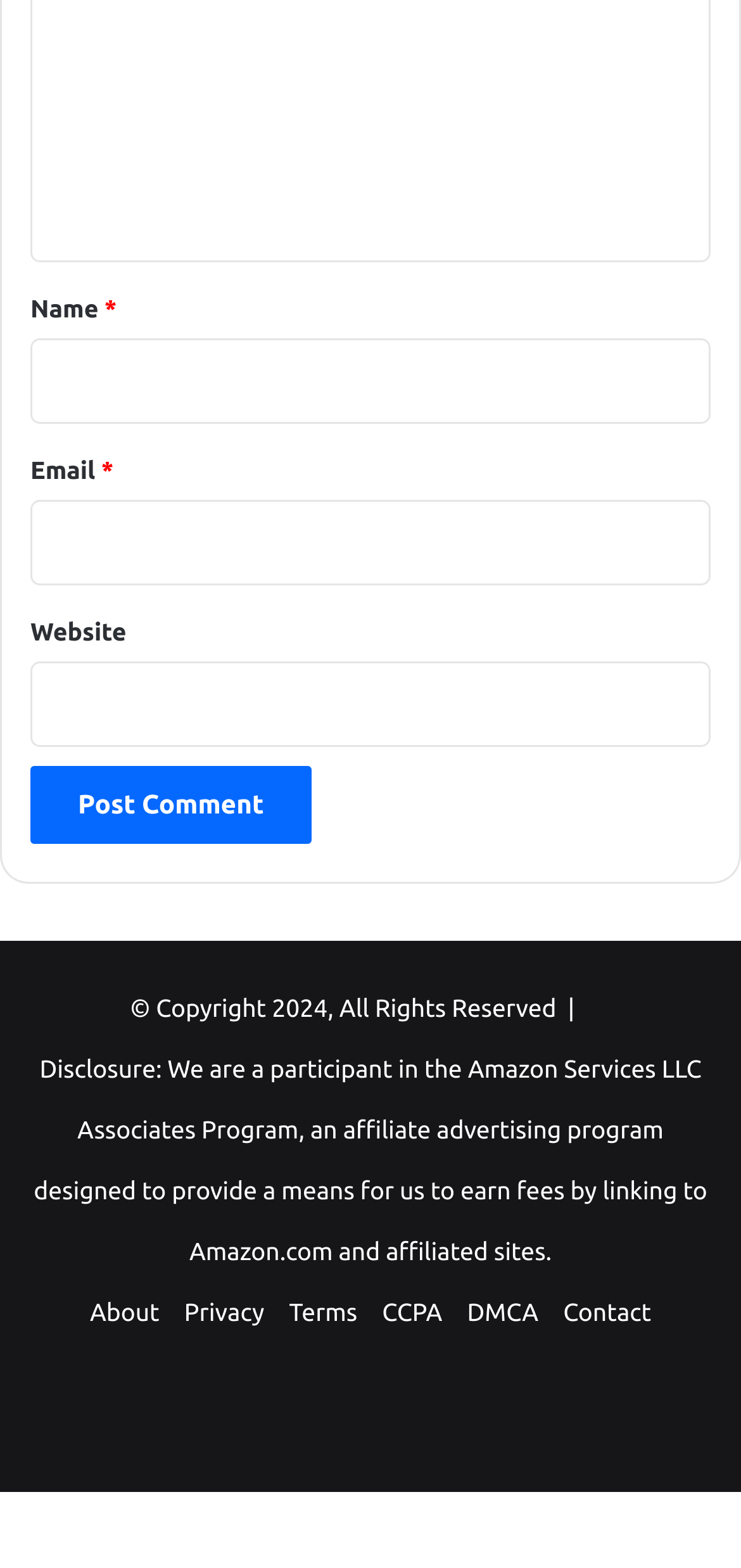What is the purpose of the button?
Based on the screenshot, respond with a single word or phrase.

Post Comment